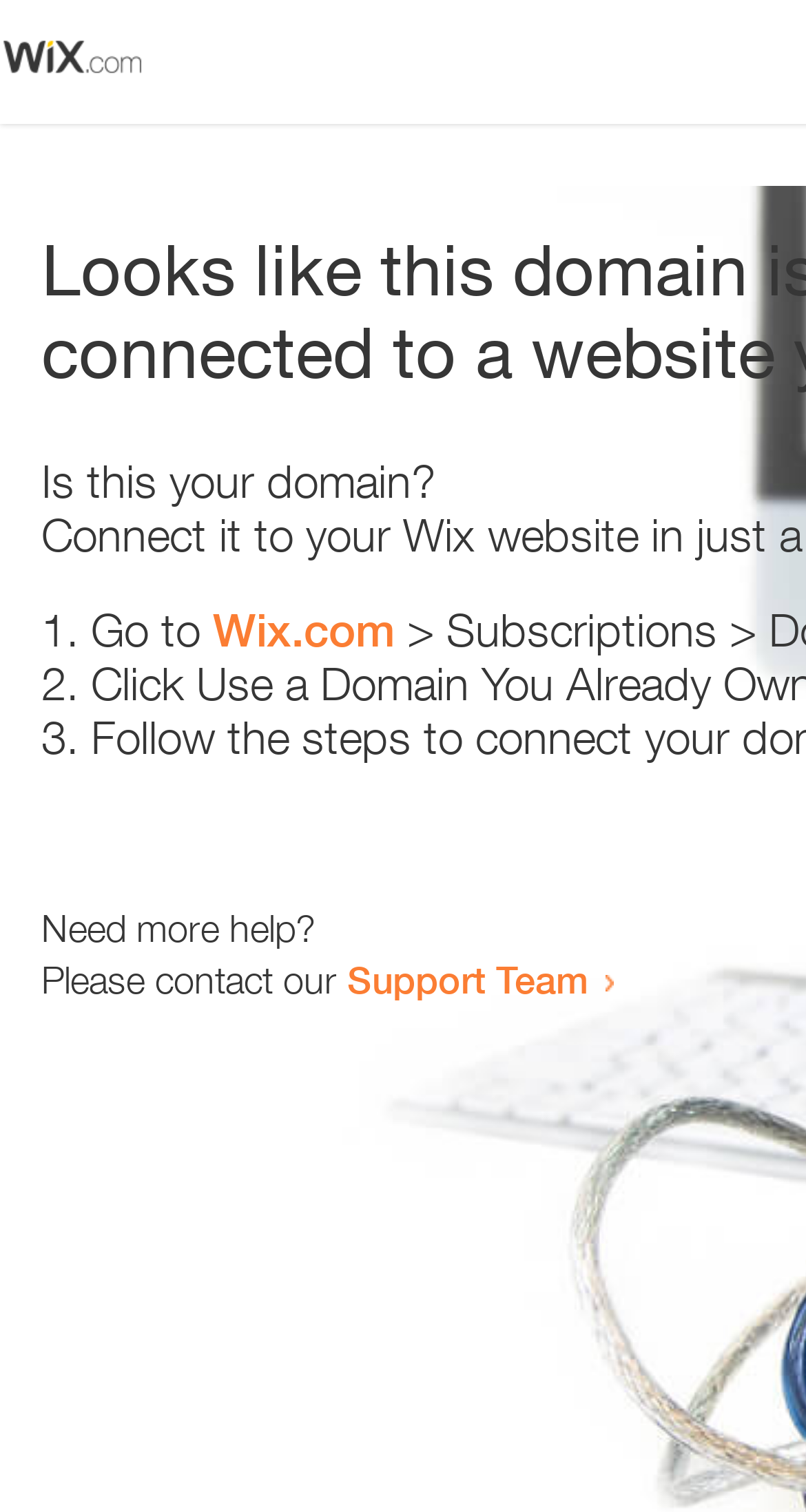What is the support team contact method? Analyze the screenshot and reply with just one word or a short phrase.

Link